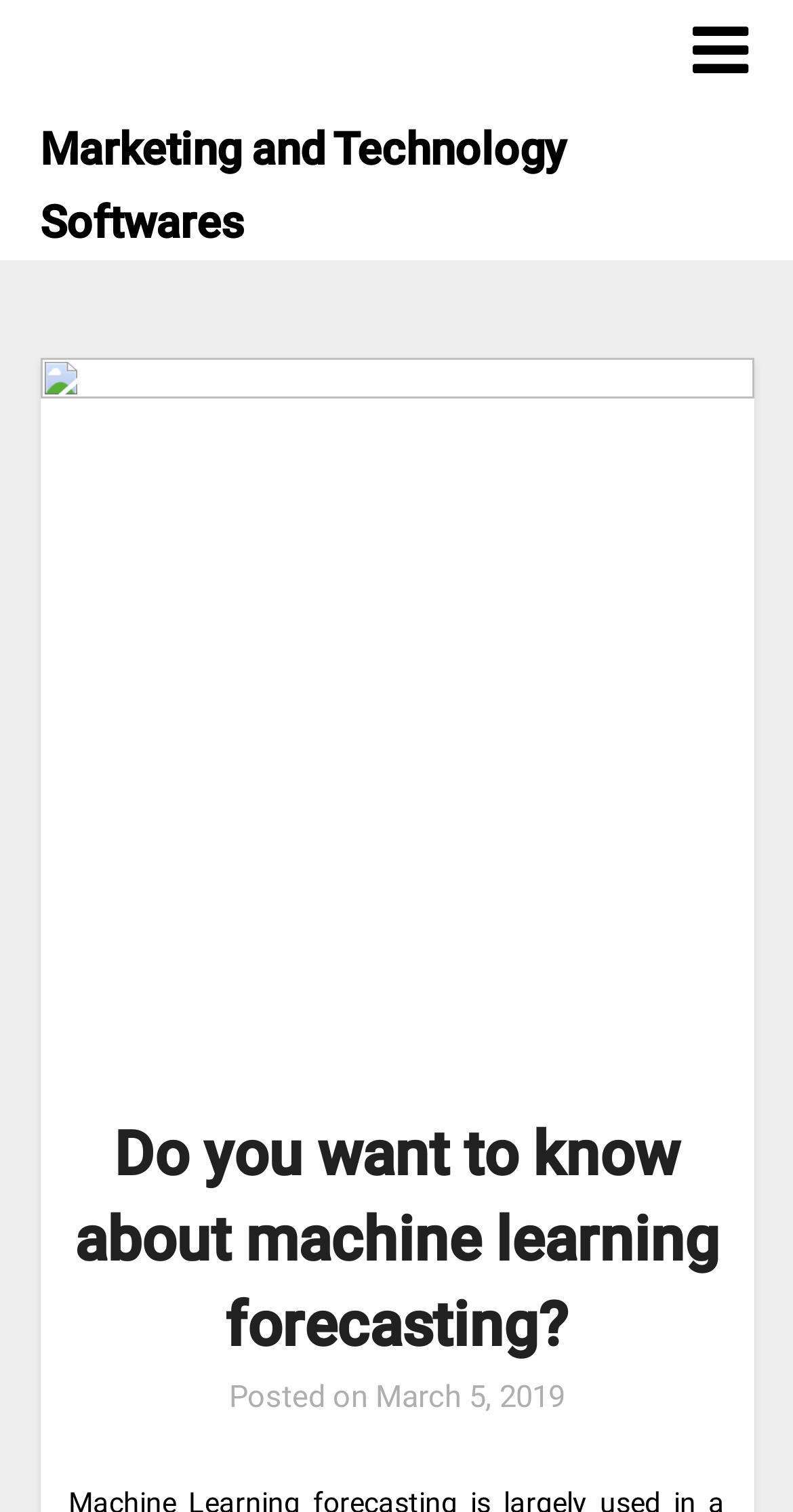Please answer the following question using a single word or phrase: 
What type of content is on this webpage?

Article or blog post